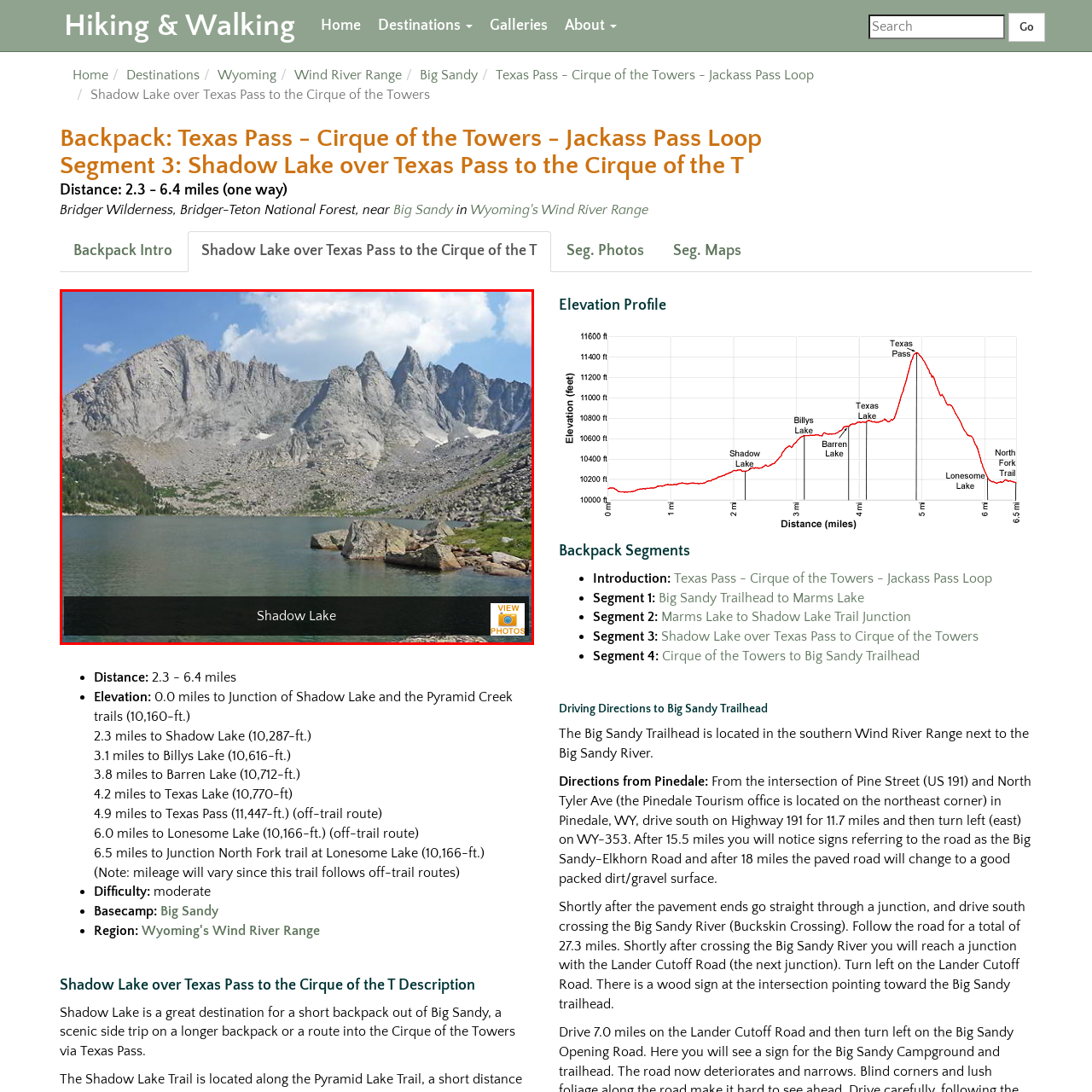What is reflected in the tranquil waters of Shadow Lake?
Carefully look at the image inside the red bounding box and answer the question in a detailed manner using the visual details present.

The caption describes the tranquil waters of Shadow Lake as reflecting the surrounding peaks, creating a picturesque scene.